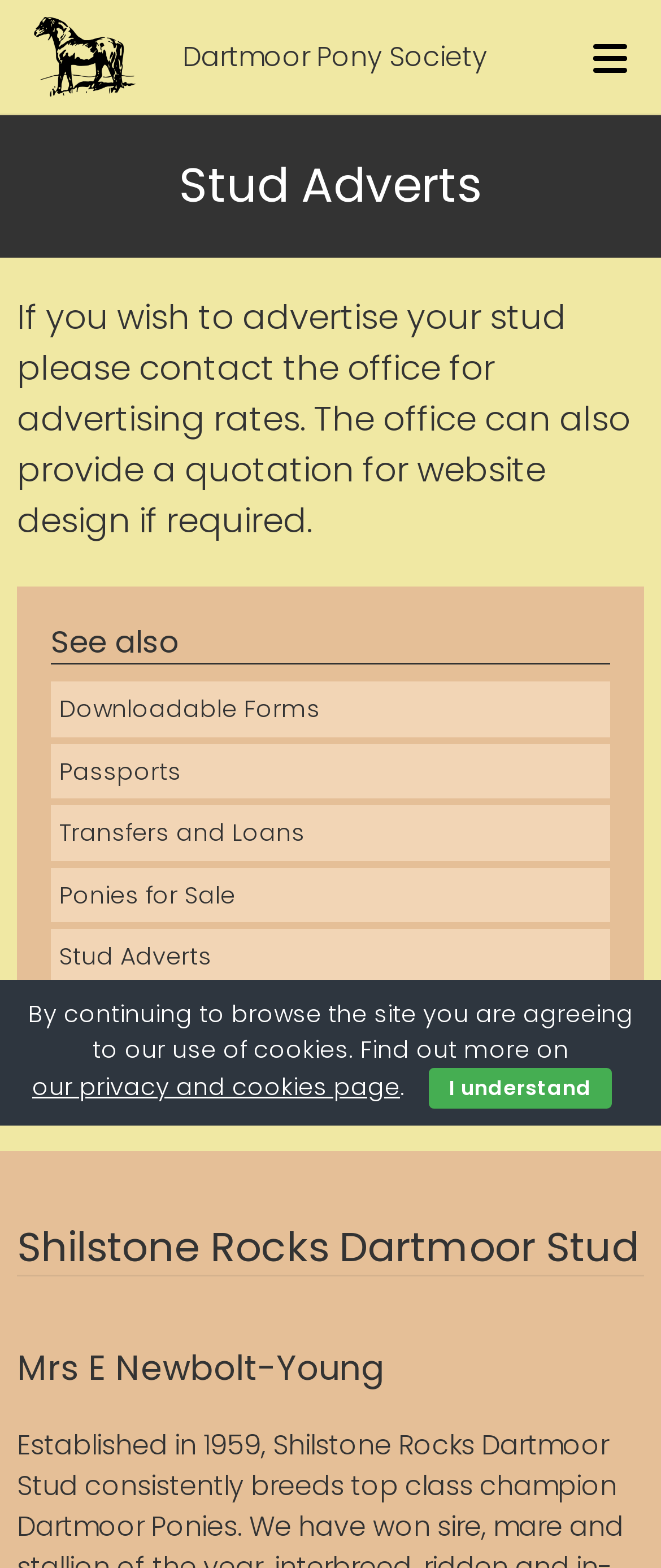Produce an elaborate caption capturing the essence of the webpage.

The webpage is about the Dartmoor Pony Society, specifically focused on stud adverts. At the top left, there is a link to the Dartmoor Pony Society, accompanied by an image with the same name. Below this, there is a heading "Stud Adverts" that spans almost the entire width of the page. 

Under the heading, there is a paragraph of text that explains how to advertise a stud, including a link to contact the office for advertising rates. The office is also mentioned as a resource for website design quotations. 

Further down, there is a section labeled "See also" with five links: "Downloadable Forms", "Passports", "Transfers and Loans", "Ponies for Sale", "Stud Adverts", and "Part Bred". These links are aligned vertically and take up about half of the page's width.

Below this section, there are two more headings: "Shilstone Rocks Dartmoor Stud" and "Mrs E Newbolt-Young". 

At the bottom of the page, there is a notice about the use of cookies, with a link to a privacy and cookies page. Next to this notice, there is an "I understand" button.